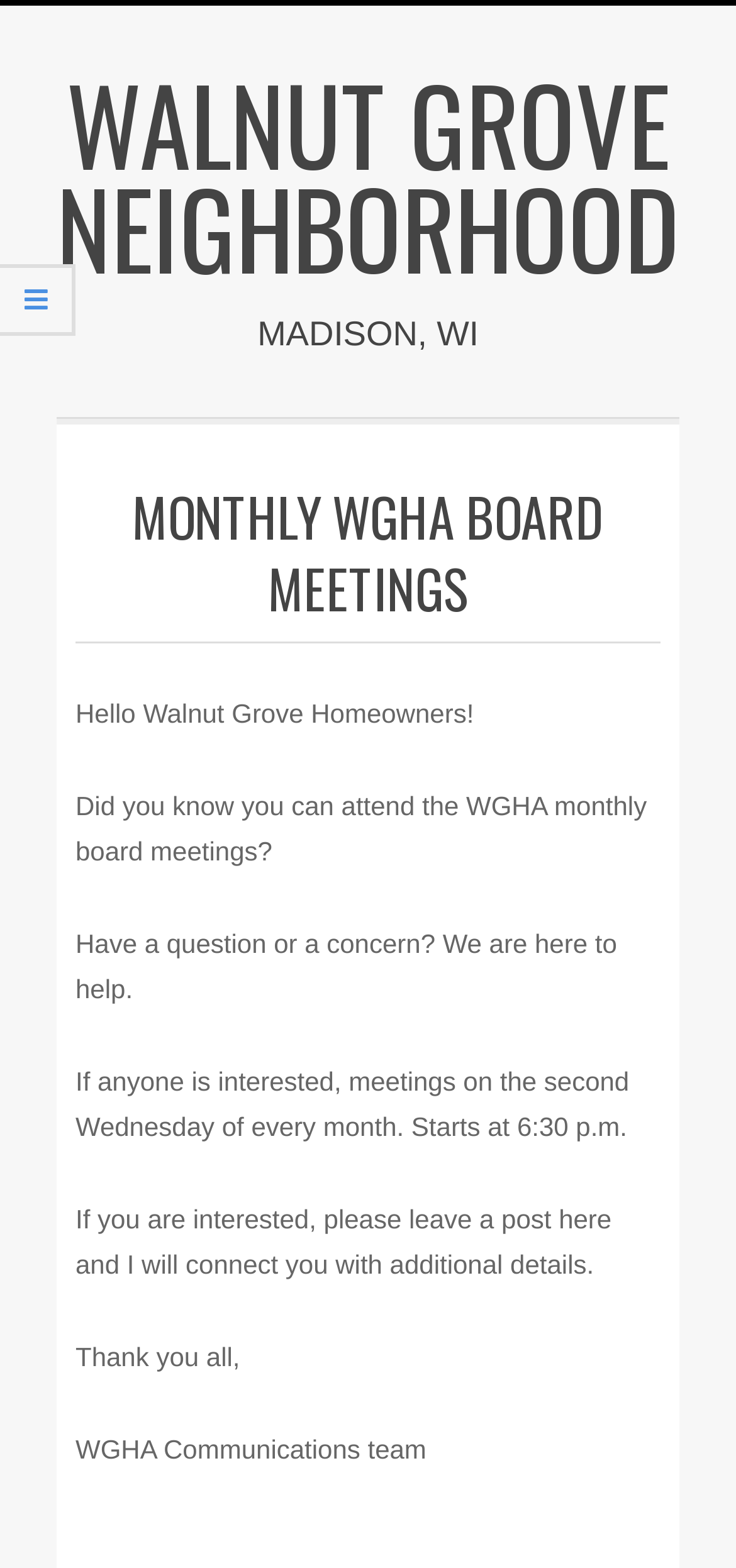Elaborate on the different components and information displayed on the webpage.

The webpage appears to be a community webpage for the Walnut Grove Neighborhood, specifically focused on the monthly WGHA board meetings. 

At the top left of the page, there is a "Skip to content" link. Next to it, on the top center of the page, is a prominent link with the neighborhood's name, "WALNUT GROVE NEIGHBORHOOD". Below this, there is a heading stating the location, "MADISON, WI". 

On the top right, there is a "Secondary Navigation Menu" with a hamburger icon represented by "\uf0c9". 

The main content of the page is headed by "MONTHLY WGHA BOARD MEETINGS" and includes a series of paragraphs. The first paragraph welcomes Walnut Grove homeowners and informs them that they can attend the WGHA monthly board meetings. The following paragraphs provide more information about the meetings, including the schedule and an invitation to reach out for more details. The text concludes with a thank-you note from the WGHA Communications team.